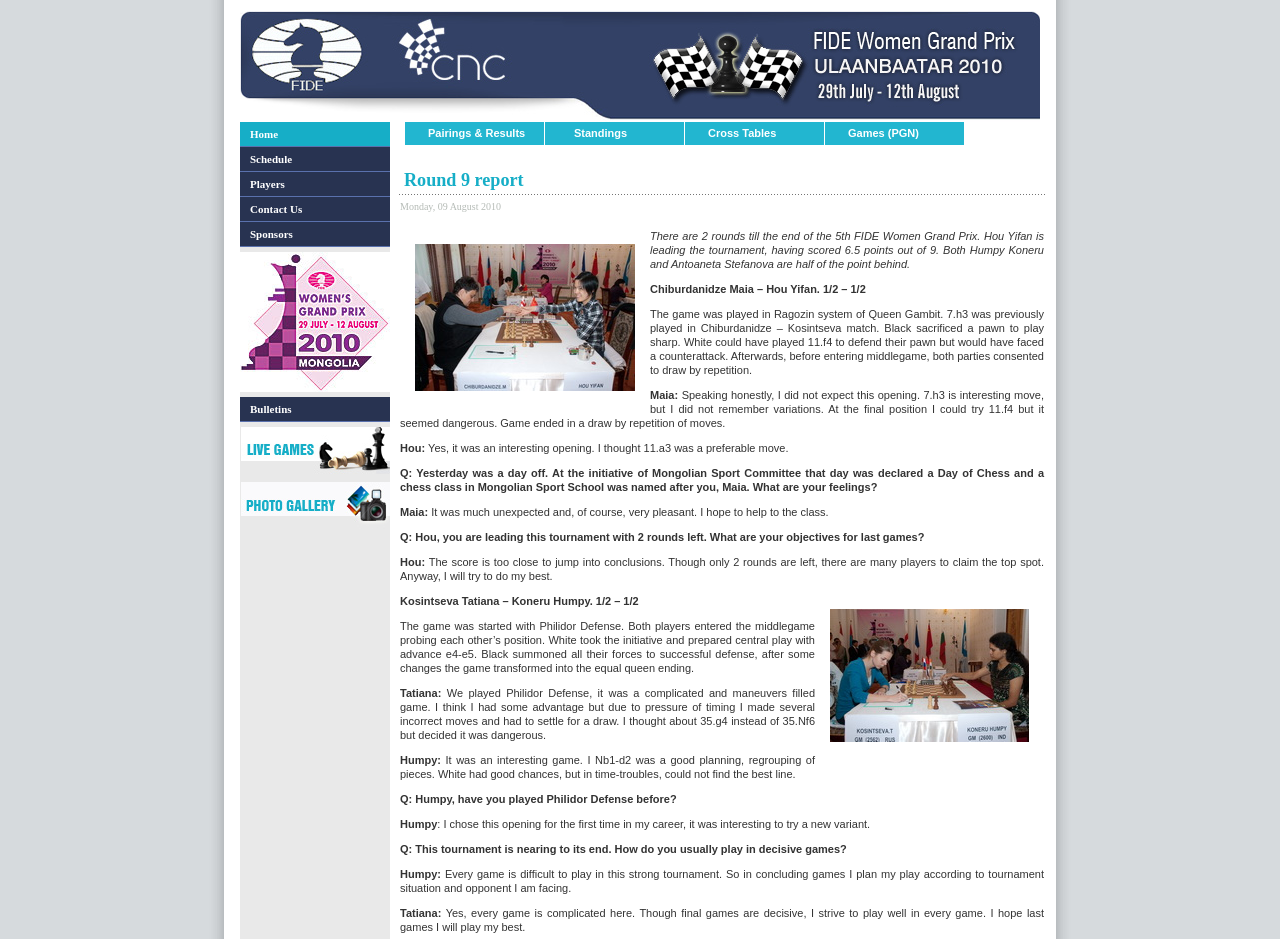Detail the features and information presented on the webpage.

The webpage is about the World Chess Federation, specifically the Women Grand Prix Ulaanbaatar. At the top, there is a banner with a logo and a navigation menu with links to "Home", "Schedule", "Players", "Contact Us", and "Sponsors". Below the navigation menu, there is a section with a logo and a link to "Bulletins".

The main content of the page is about the Round 9 report of the tournament. There is a table with links to "Pairings & Results", "Standings", "Cross Tables", and "Games (PGN)". Below the table, there is a report about the tournament, including an image and several paragraphs of text. The report includes an interview with Hou, the leader of the tournament, and a summary of a game between Kosintseva Tatiana and Koneru Humpy.

The interview with Hou discusses her objectives for the last games of the tournament, and she mentions that the score is too close to jump into conclusions. The report also includes a summary of the game between Kosintseva Tatiana and Koneru Humpy, which ended in a draw. The summary includes quotes from both players, discussing their strategies and mistakes during the game.

There are several images on the page, including a banner logo, a logo for the tournament, and images related to the game summary. The overall layout of the page is organized, with clear headings and concise text.